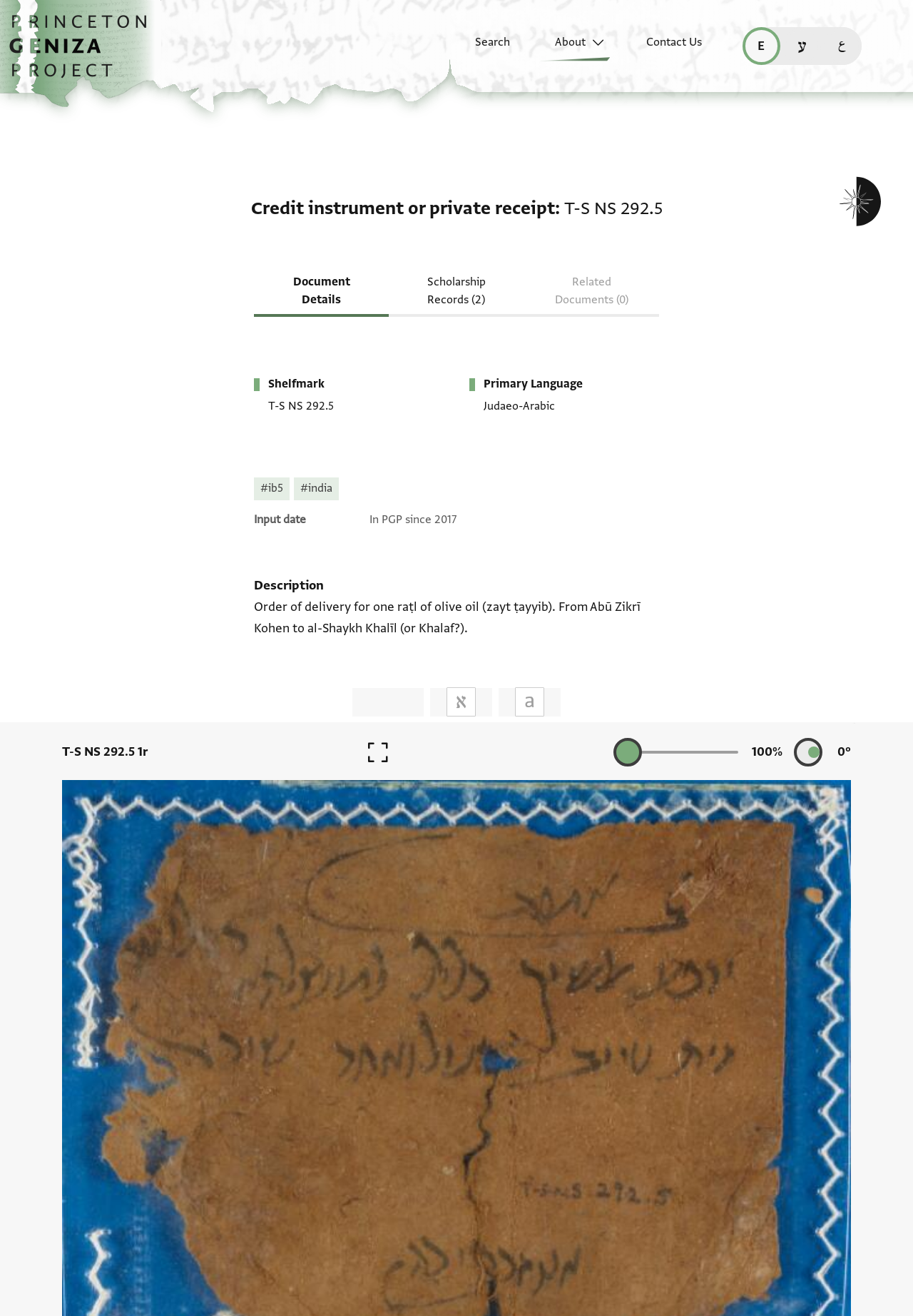What is the main heading of this webpage? Please extract and provide it.

Credit instrument or private receipt: T-S NS 292.5